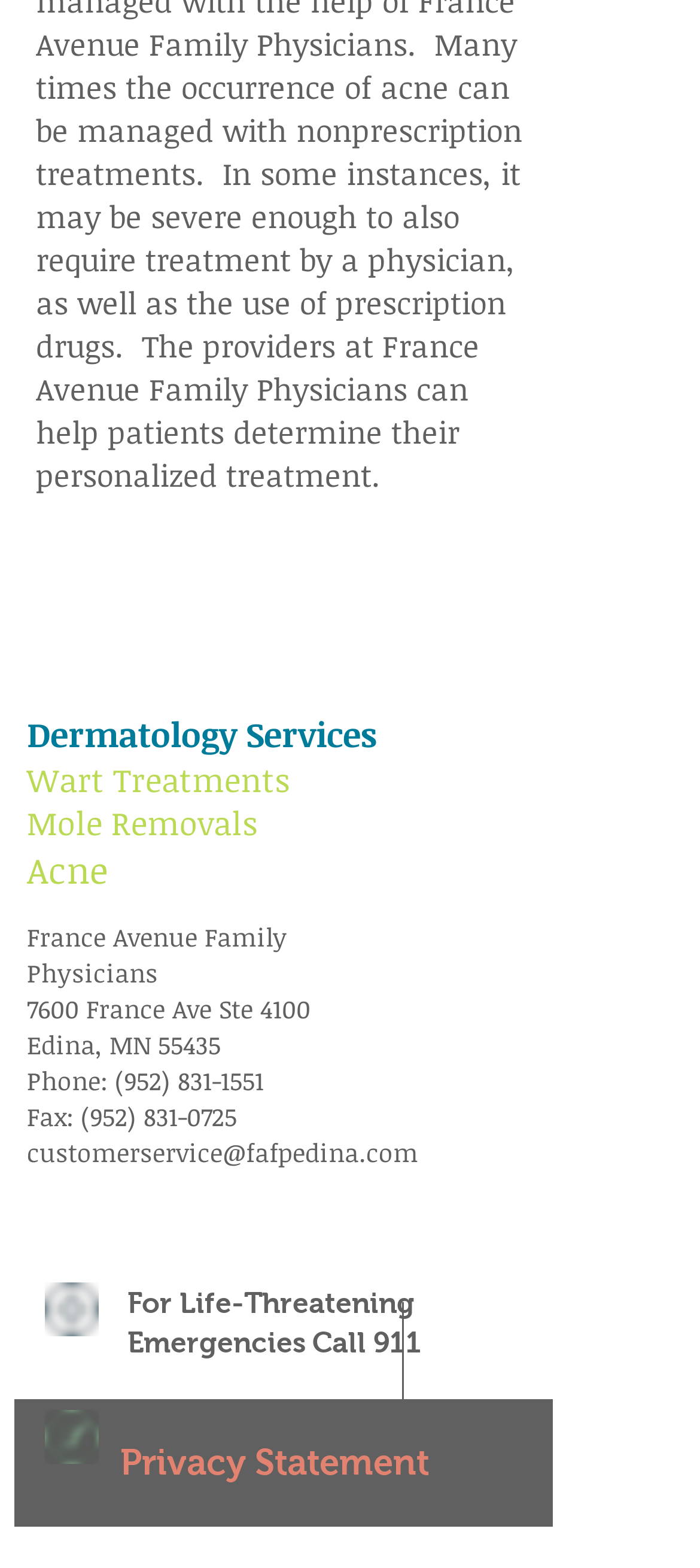Respond to the question below with a single word or phrase:
What is the address of the facility?

7600 France Ave Ste 4100, Edina, MN 55435